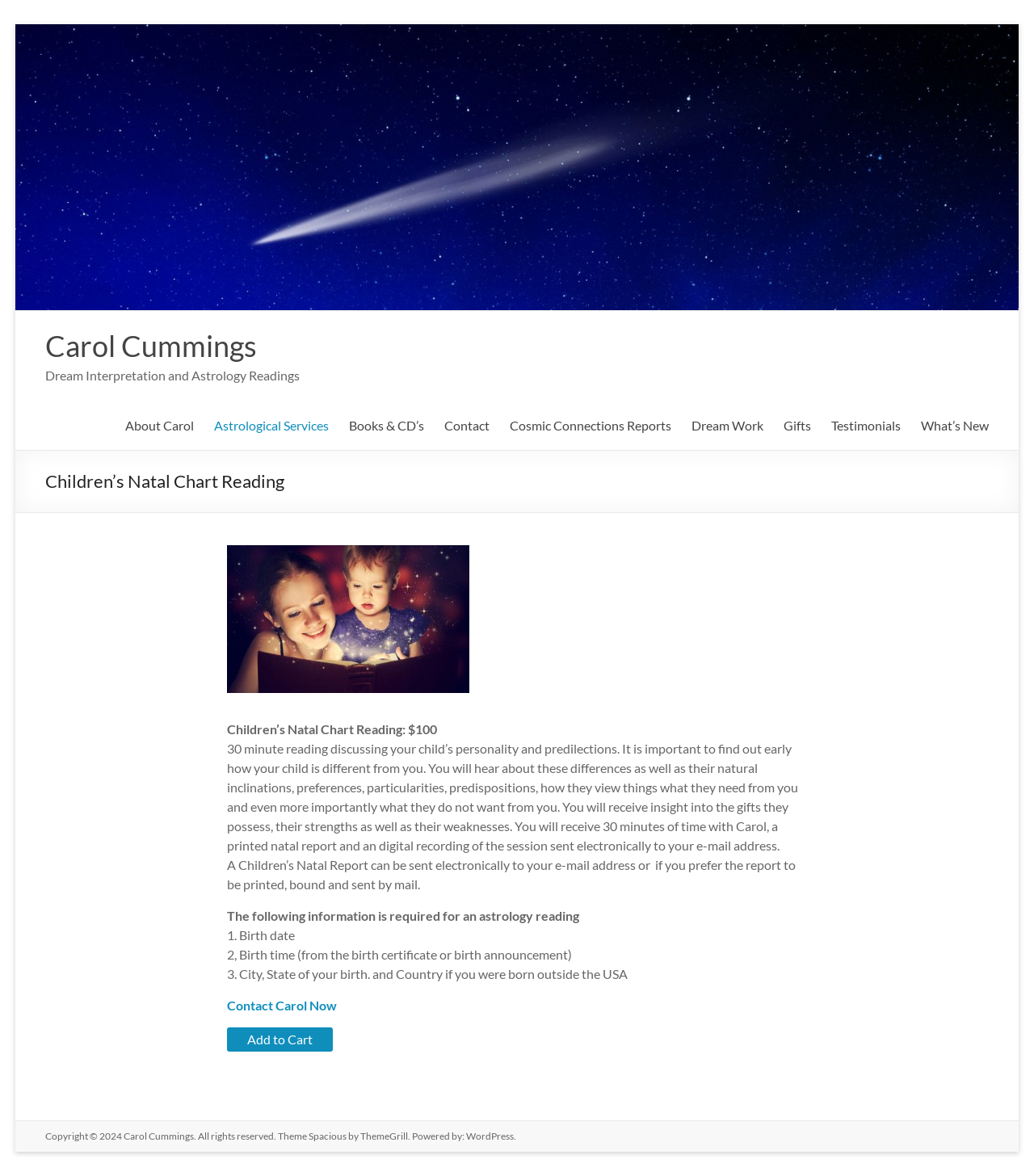What information is required for an astrology reading?
Please use the visual content to give a single word or phrase answer.

Birth date, time, and place